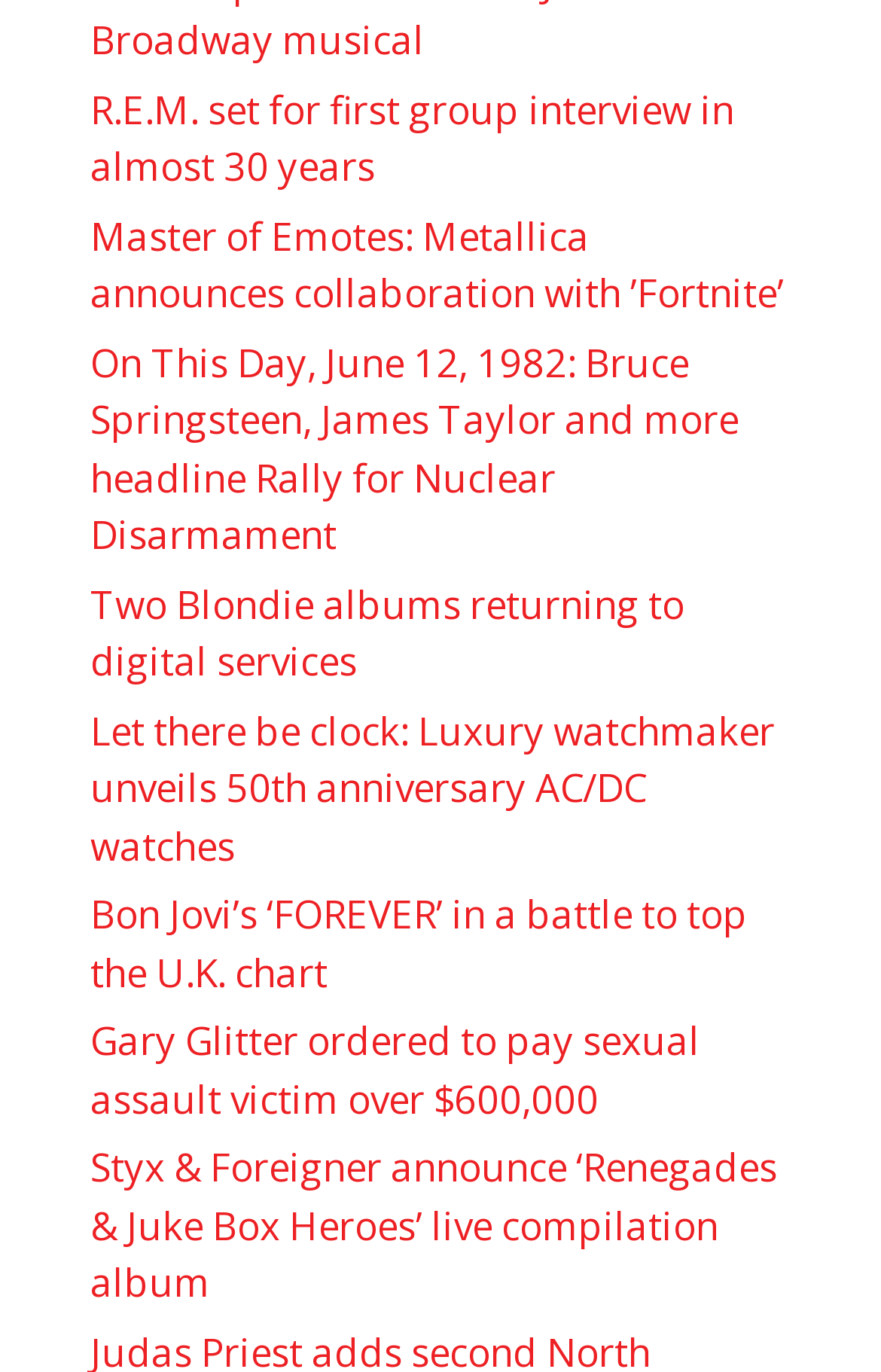What is the topic of the last link? Refer to the image and provide a one-word or short phrase answer.

Styx & Foreigner